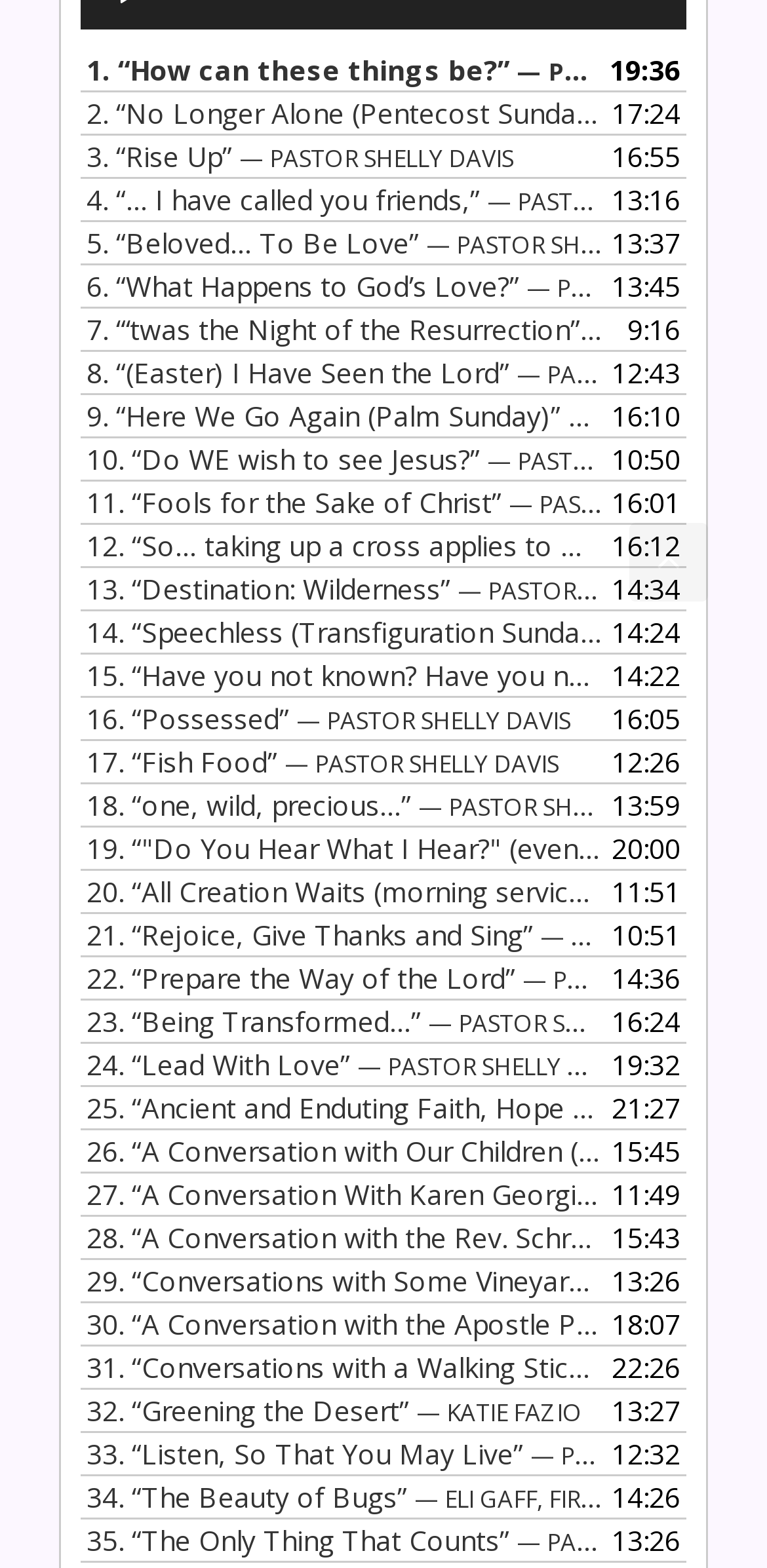Please provide a one-word or phrase answer to the question: 
What is the topic of the sermon by Katie Fazio?

Greening the Desert